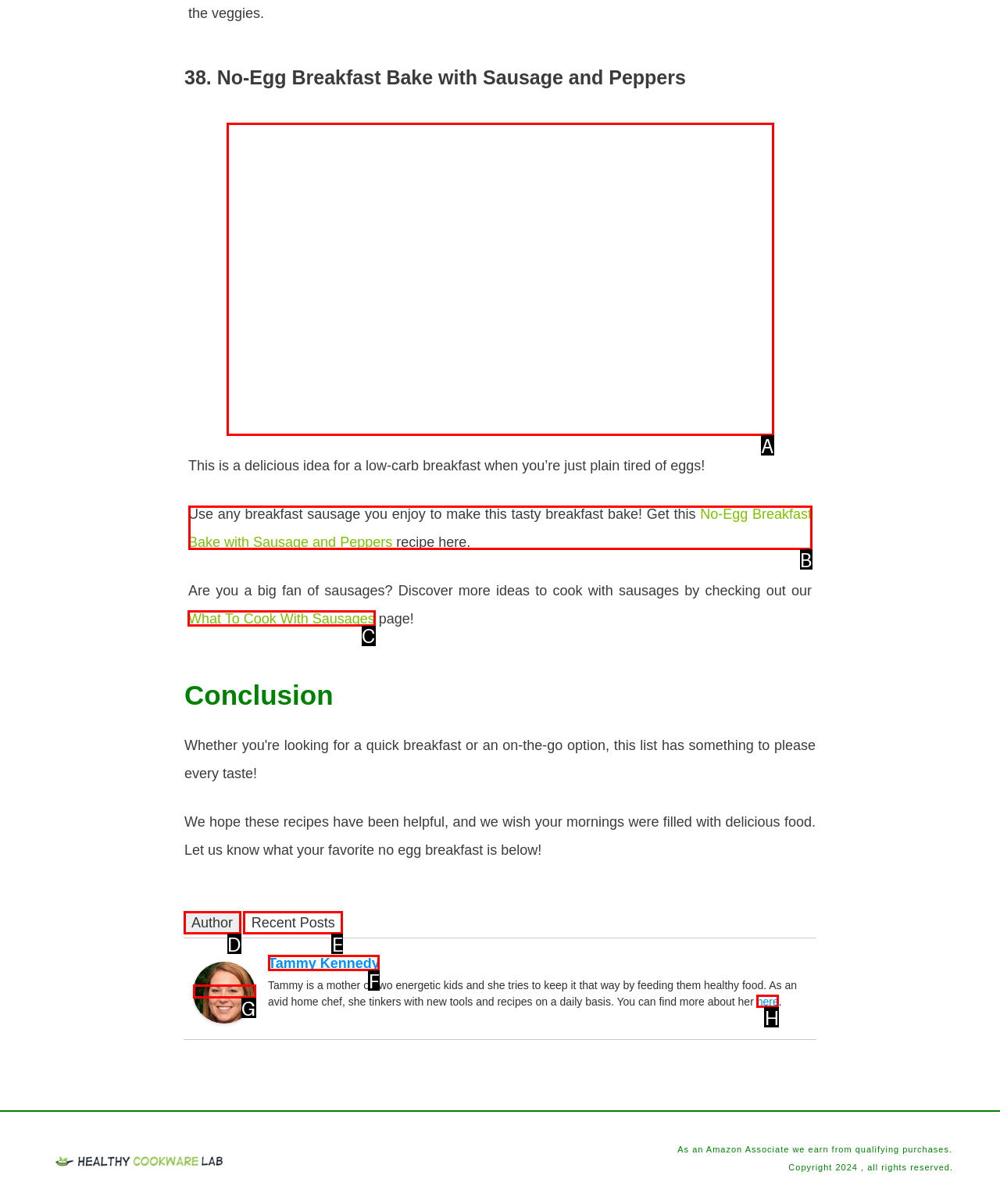Choose the correct UI element to click for this task: Read more about cooking with sausages Answer using the letter from the given choices.

C